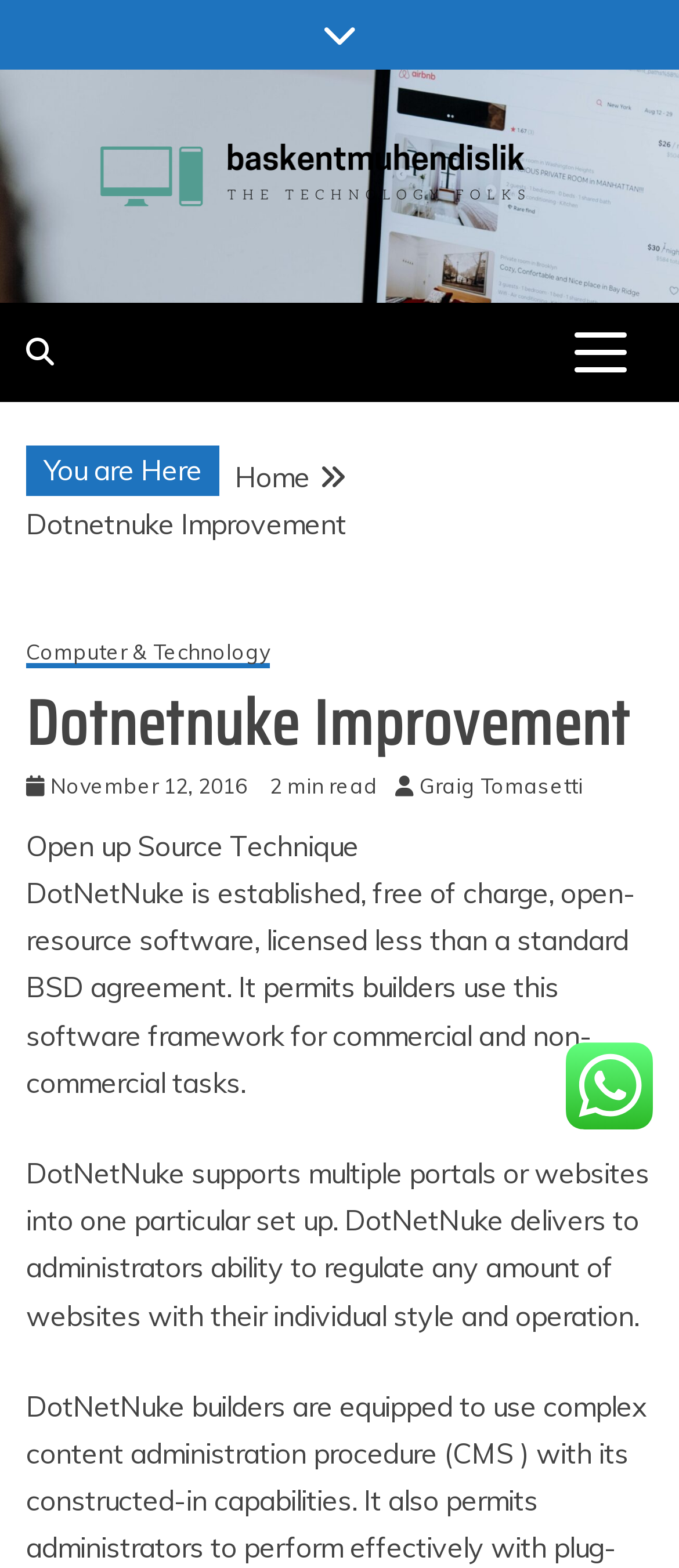Please reply to the following question using a single word or phrase: 
Who is the author of the article?

Graig Tomasetti